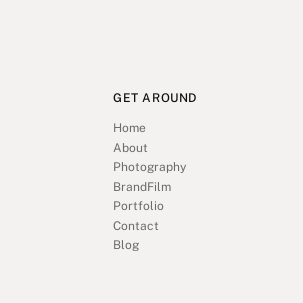Reply to the question with a single word or phrase:
How many links are provided in the navigation menu?

7